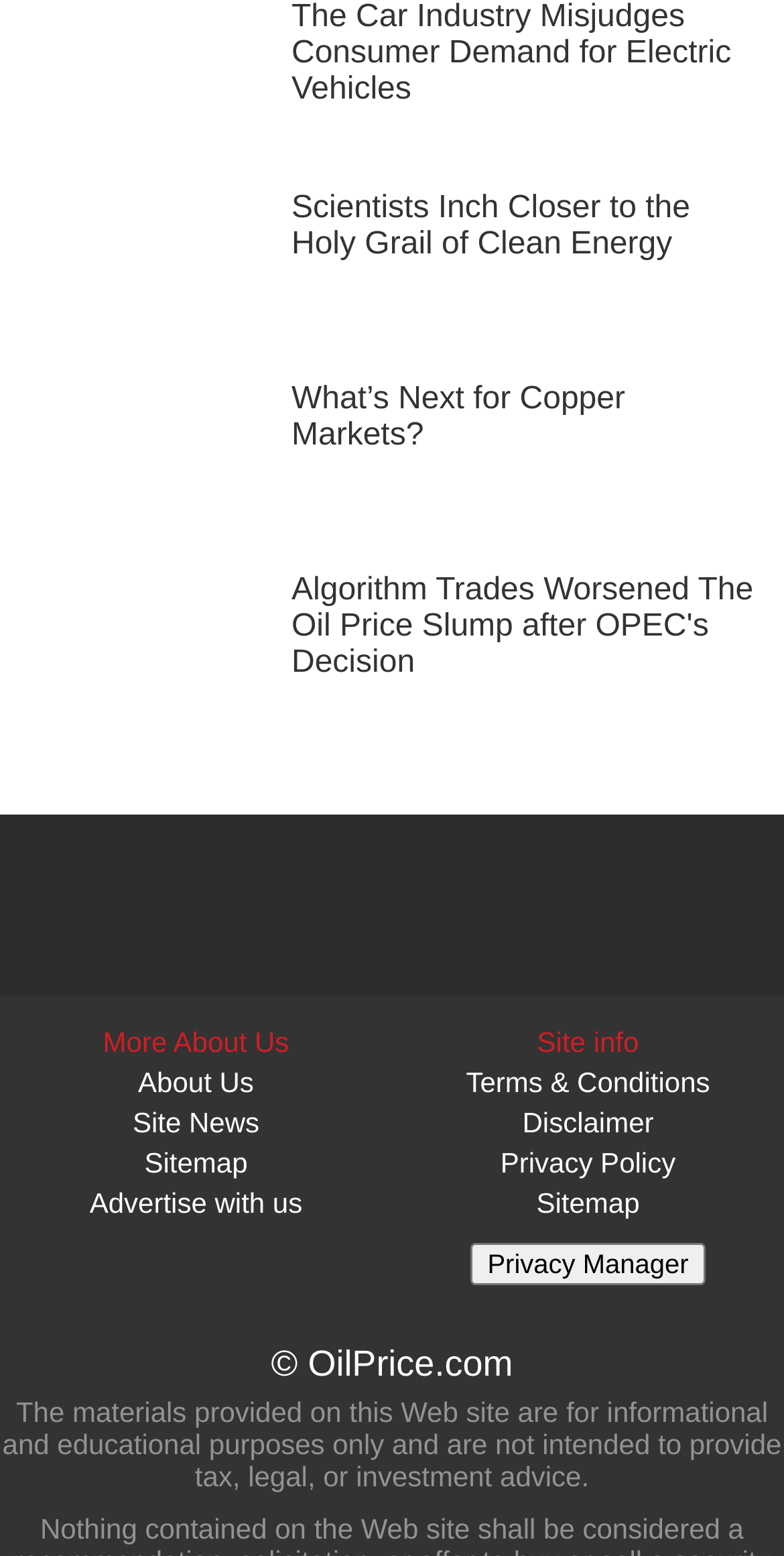Locate the bounding box of the UI element described by: "Advertise with us" in the given webpage screenshot.

[0.114, 0.763, 0.386, 0.783]